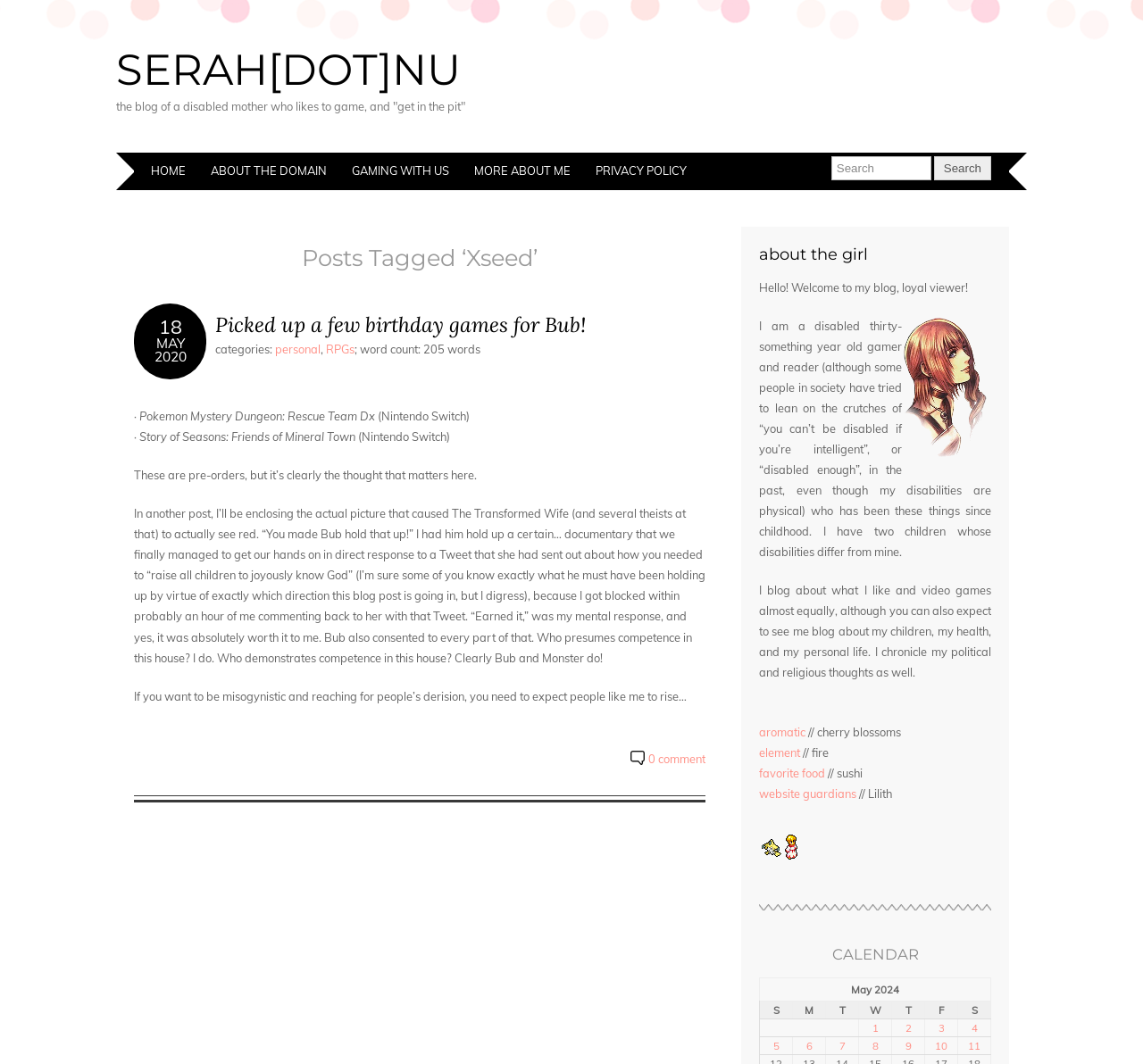Locate the bounding box coordinates of the clickable area needed to fulfill the instruction: "Read the blog post about Xseed".

[0.117, 0.294, 0.512, 0.317]